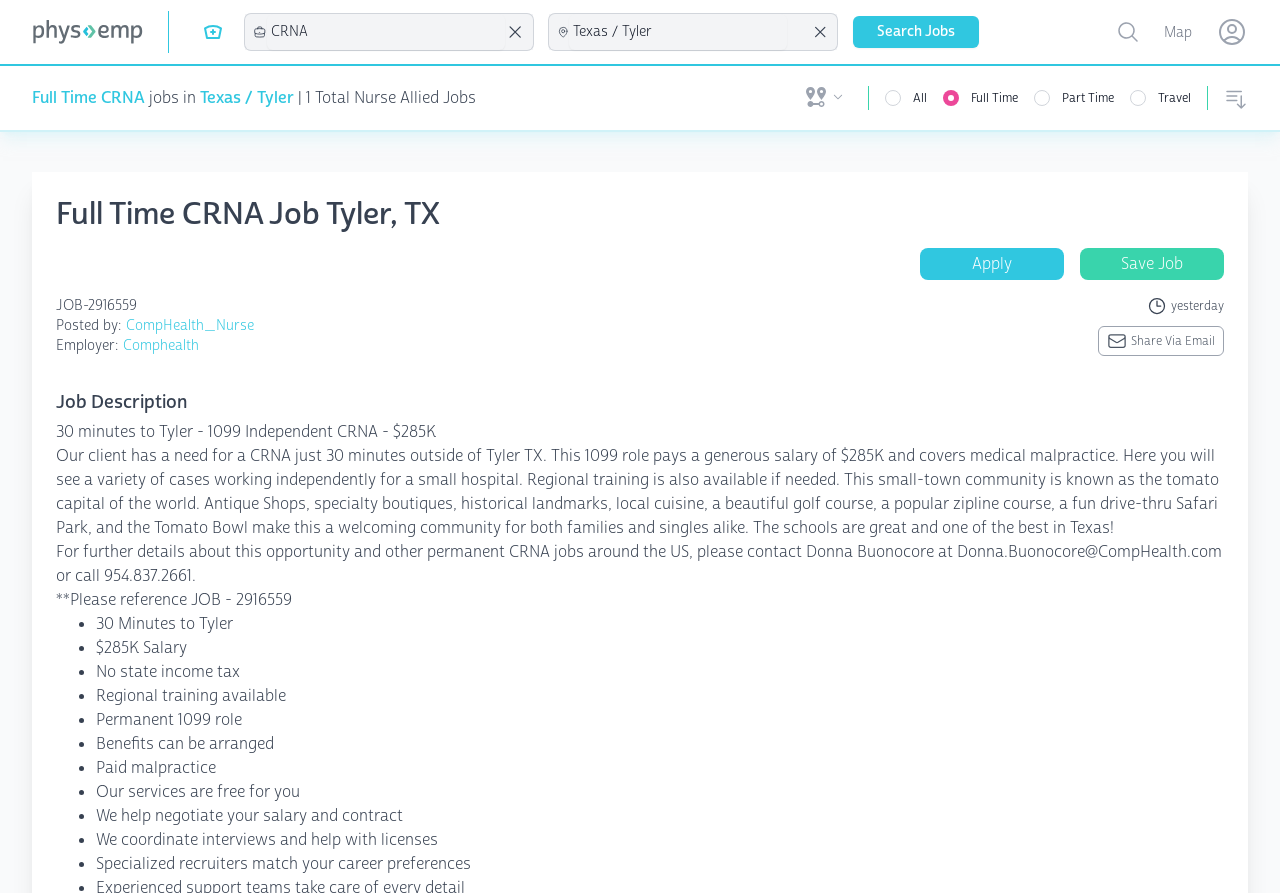Please find the bounding box for the following UI element description. Provide the coordinates in (top-left x, top-left y, bottom-right x, bottom-right y) format, with values between 0 and 1: input value="Texas / Tyler" placeholder="Location"

[0.445, 0.016, 0.615, 0.056]